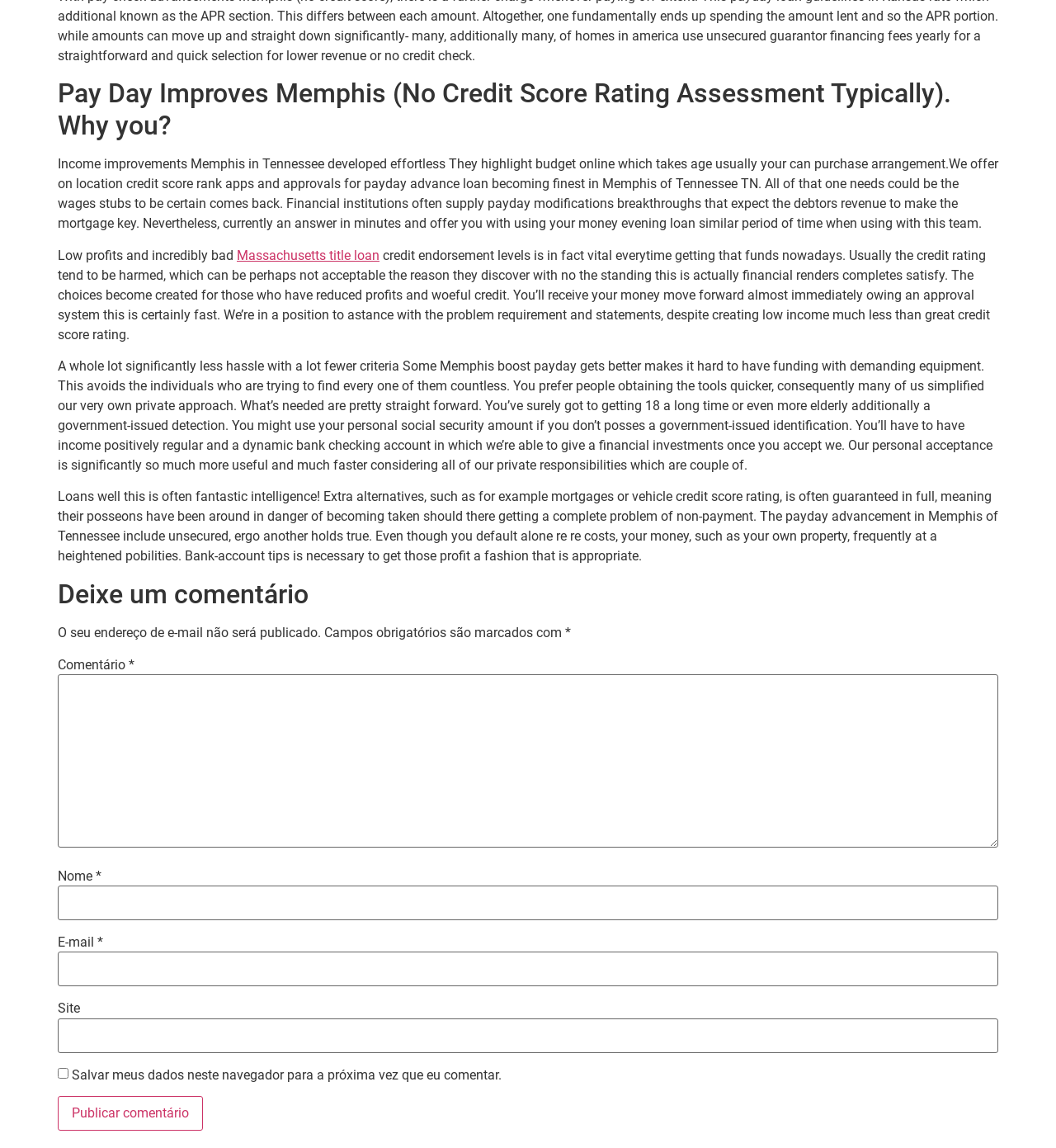Based on the element description name="submit" value="Publicar comentário", identify the bounding box of the UI element in the given webpage screenshot. The coordinates should be in the format (top-left x, top-left y, bottom-right x, bottom-right y) and must be between 0 and 1.

[0.055, 0.955, 0.192, 0.985]